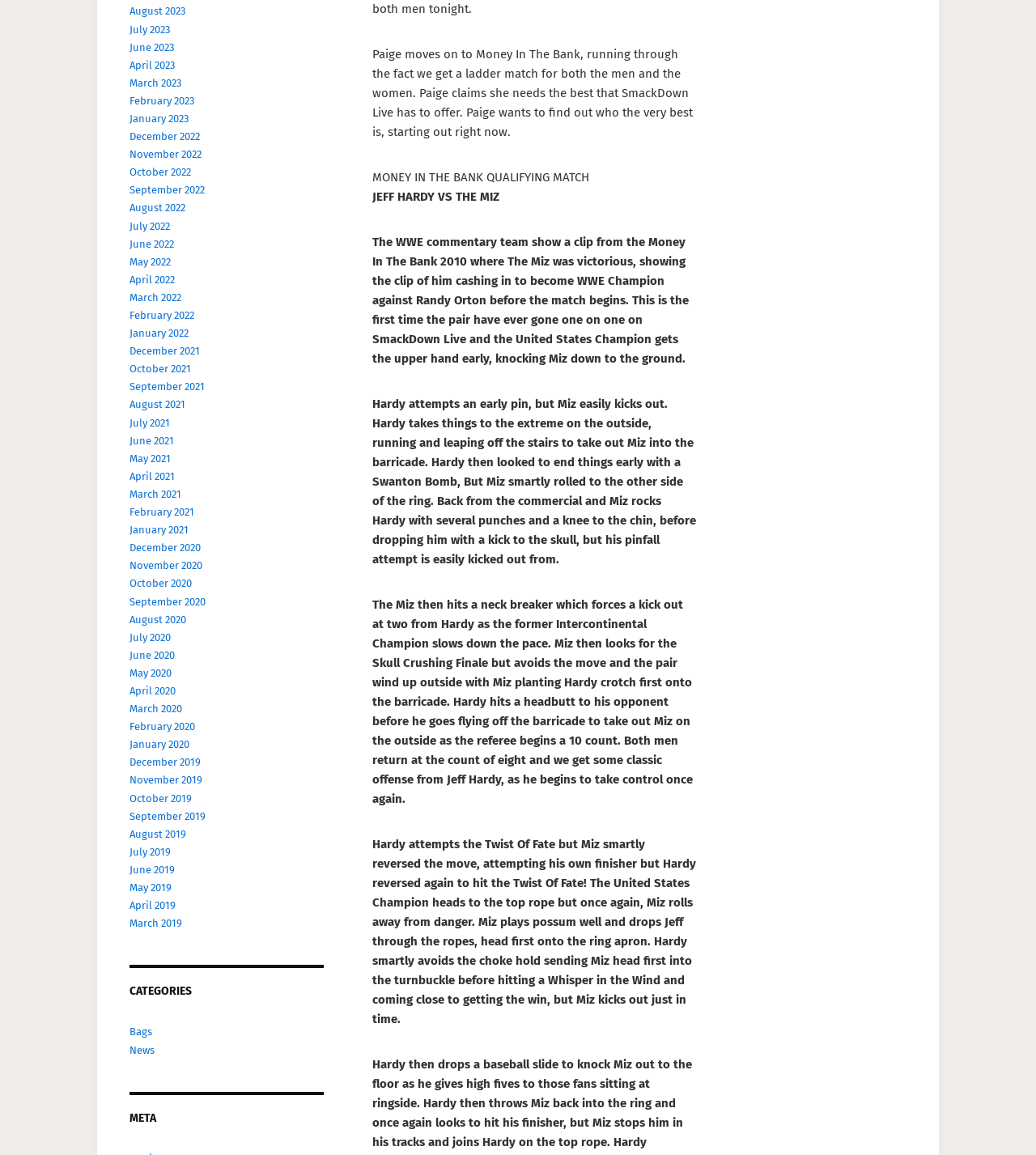Can you find the bounding box coordinates for the element to click on to achieve the instruction: "Click News"?

[0.125, 0.904, 0.149, 0.914]